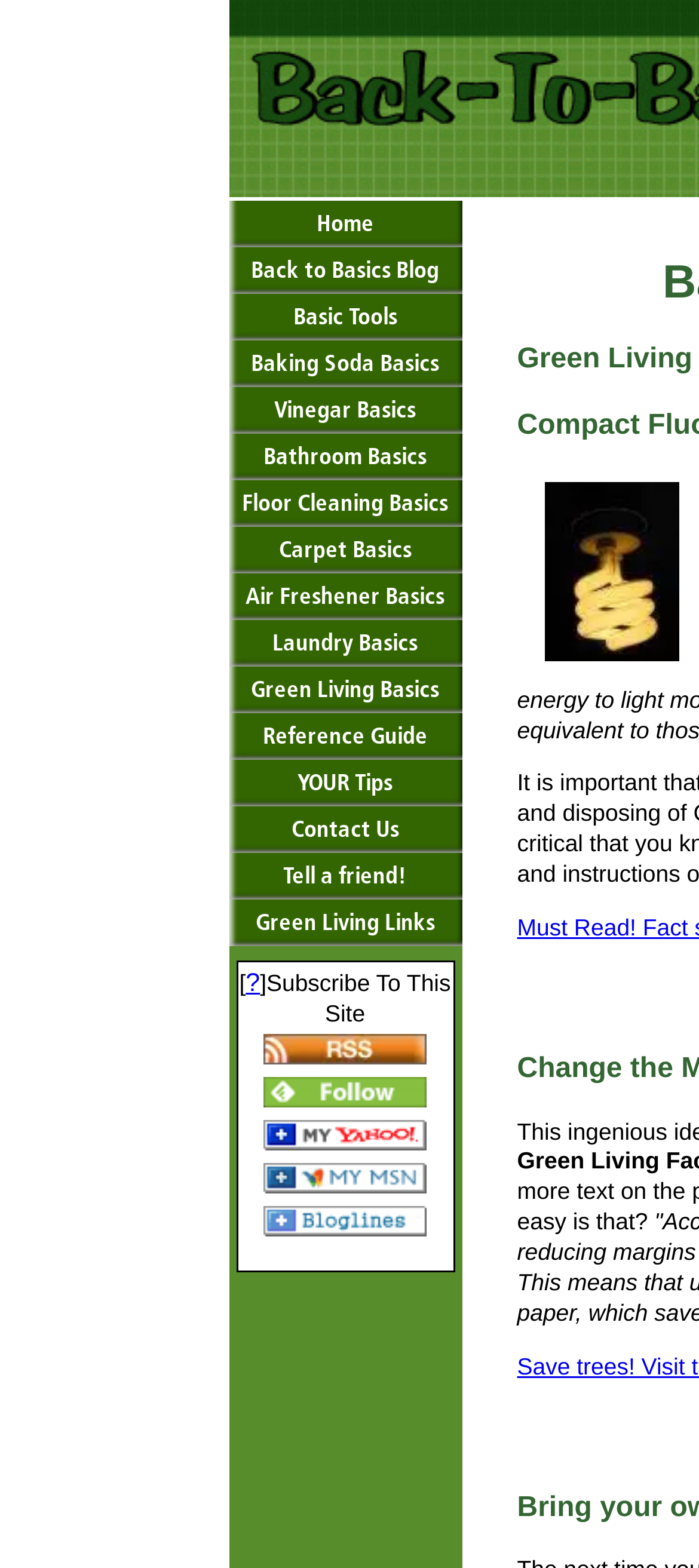What is the topic of the image on the right side of the page?
Please provide a detailed and comprehensive answer to the question.

I looked at the bounding box coordinates of the image element and found that it is located on the right side of the page. The OCR text associated with the image is 'compact flourescent light bulb', which suggests that the image is related to this topic.